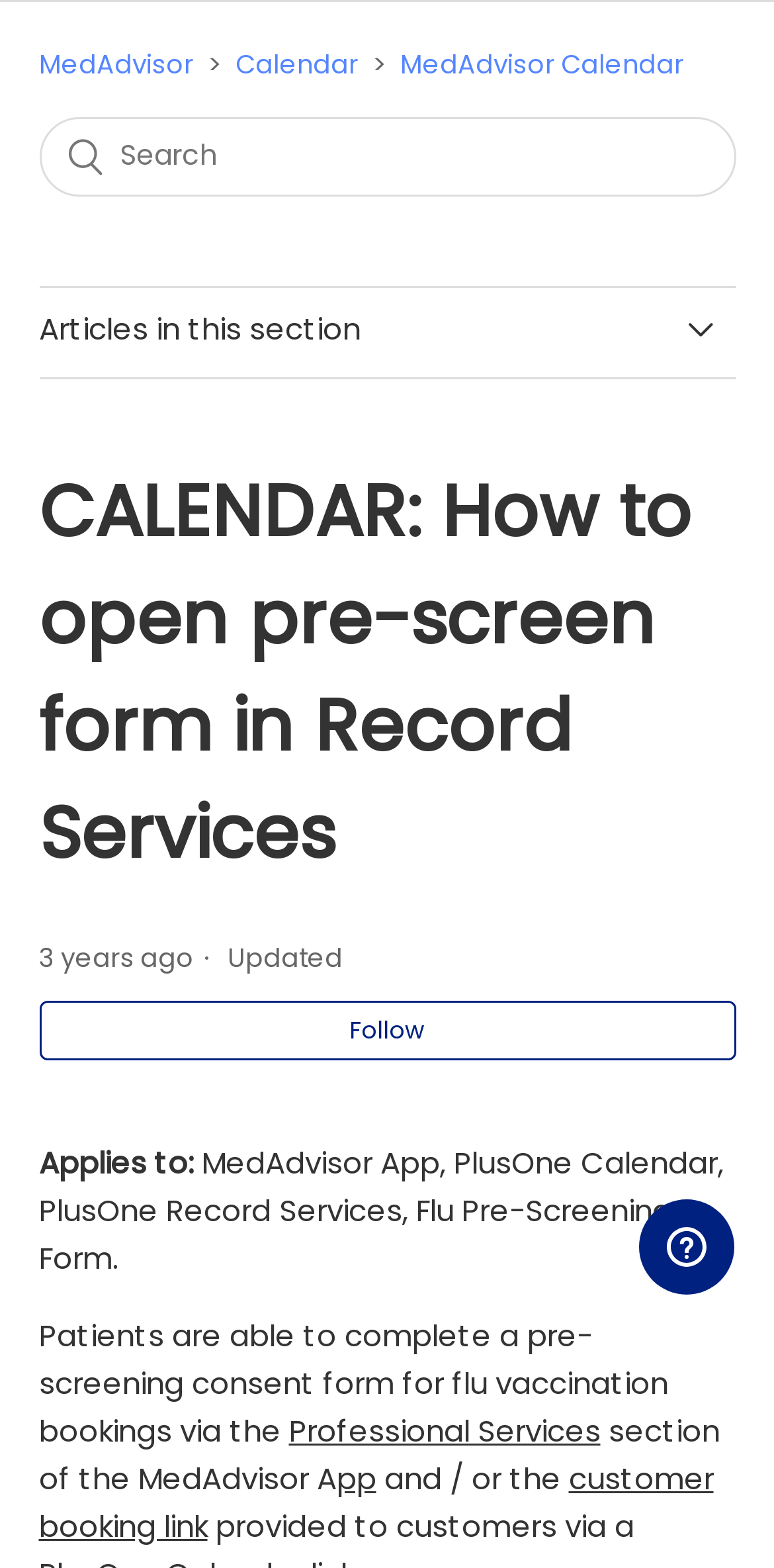Give a one-word or one-phrase response to the question: 
What is the first link in the list?

MedAdvisor